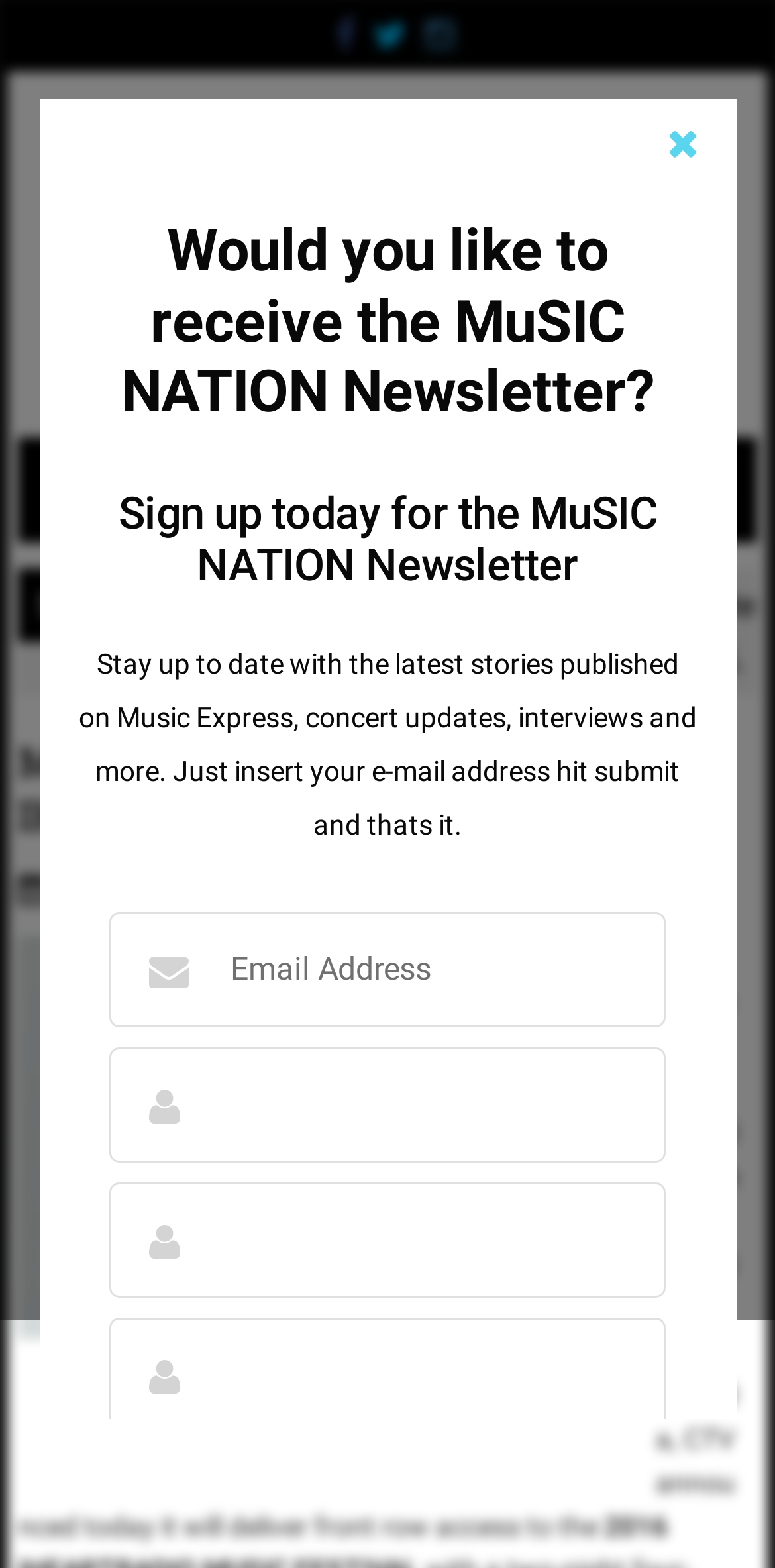Please provide a brief answer to the question using only one word or phrase: 
What is the purpose of the newsletter sign-up form?

To stay updated with music news